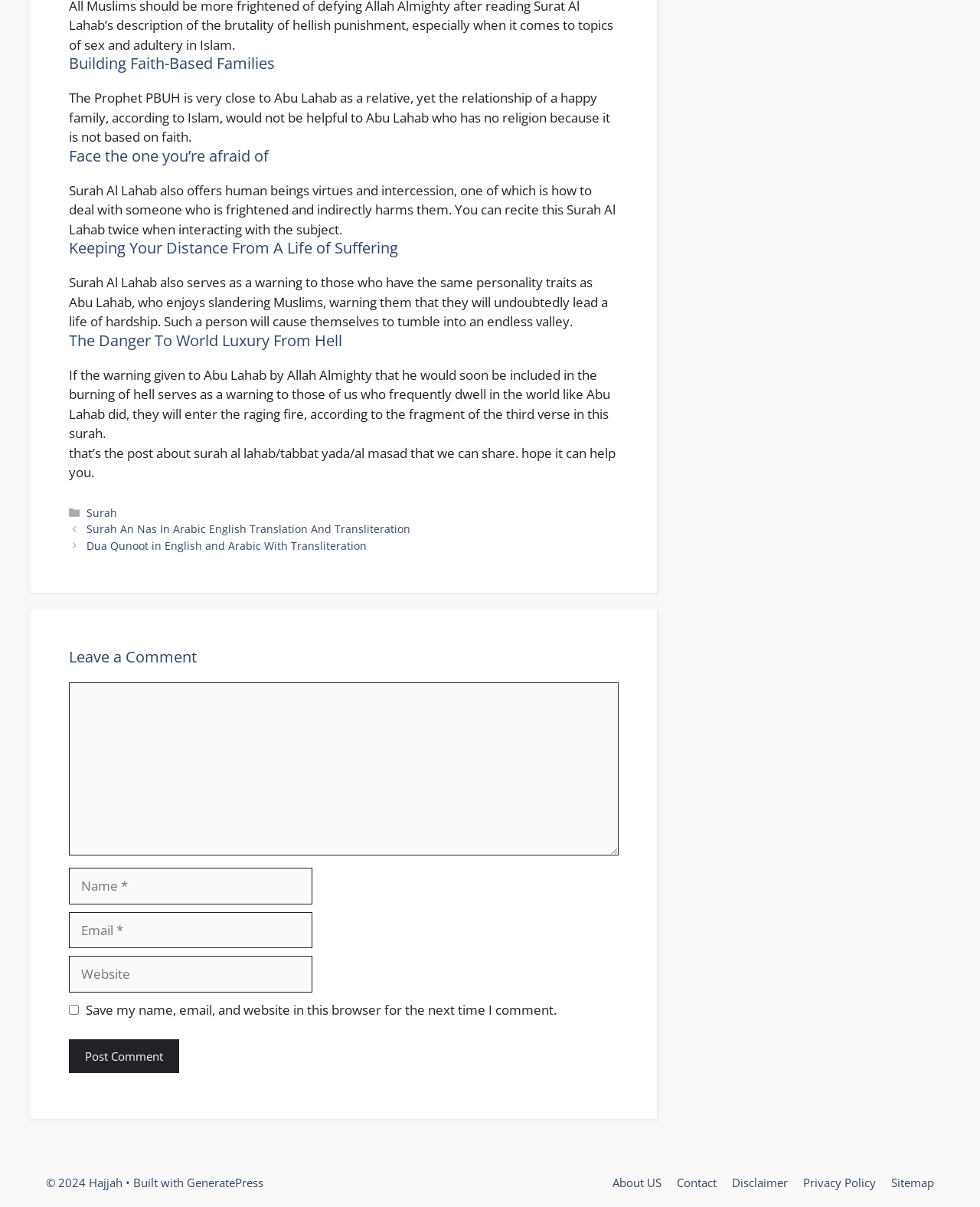What is the purpose of reciting Surah Al Lahab?
Please interpret the details in the image and answer the question thoroughly.

According to the article, reciting Surah Al Lahab twice when interacting with the subject can help deal with someone who is frightened and indirectly harms them.